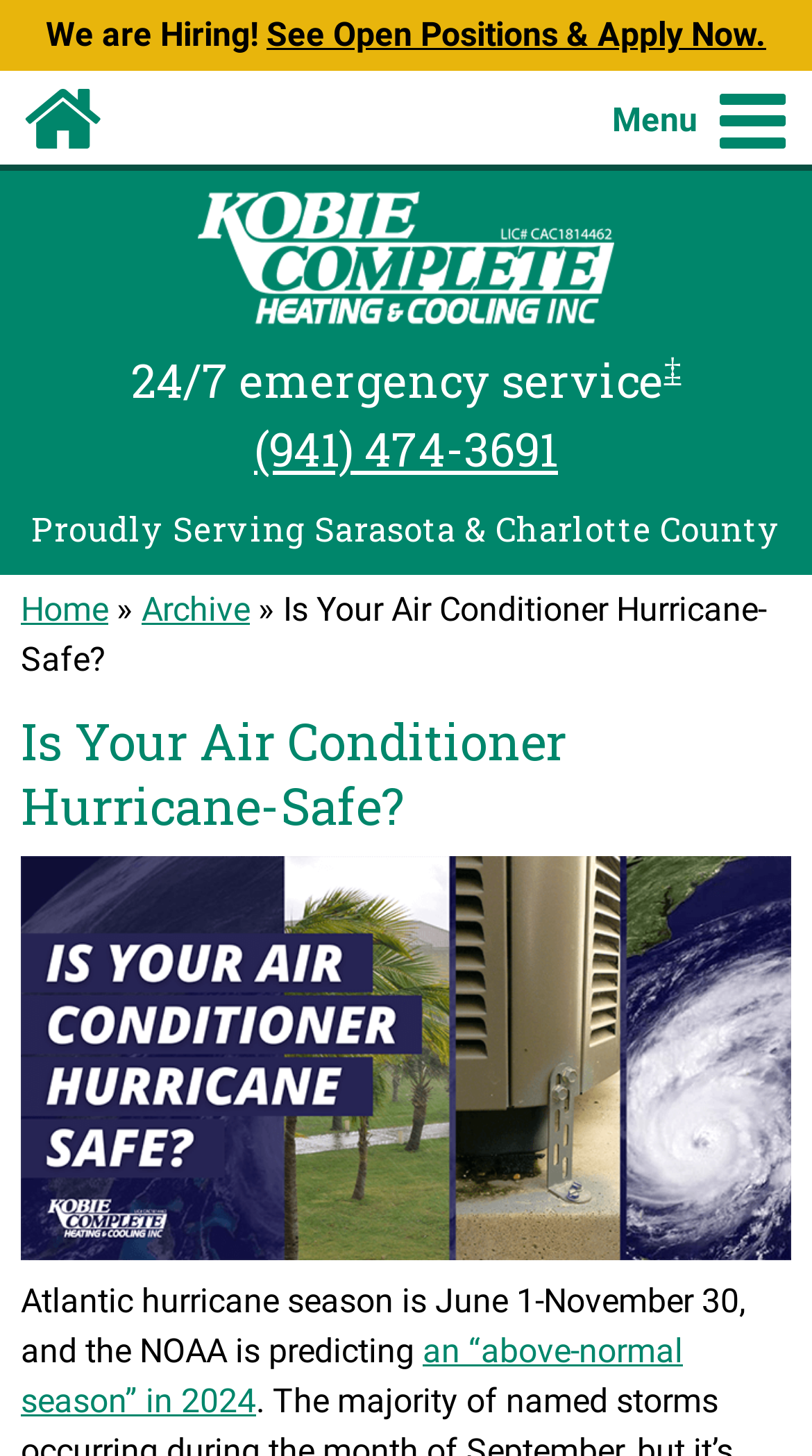Pinpoint the bounding box coordinates of the clickable area necessary to execute the following instruction: "Apply for a job". The coordinates should be given as four float numbers between 0 and 1, namely [left, top, right, bottom].

[0.328, 0.01, 0.944, 0.037]